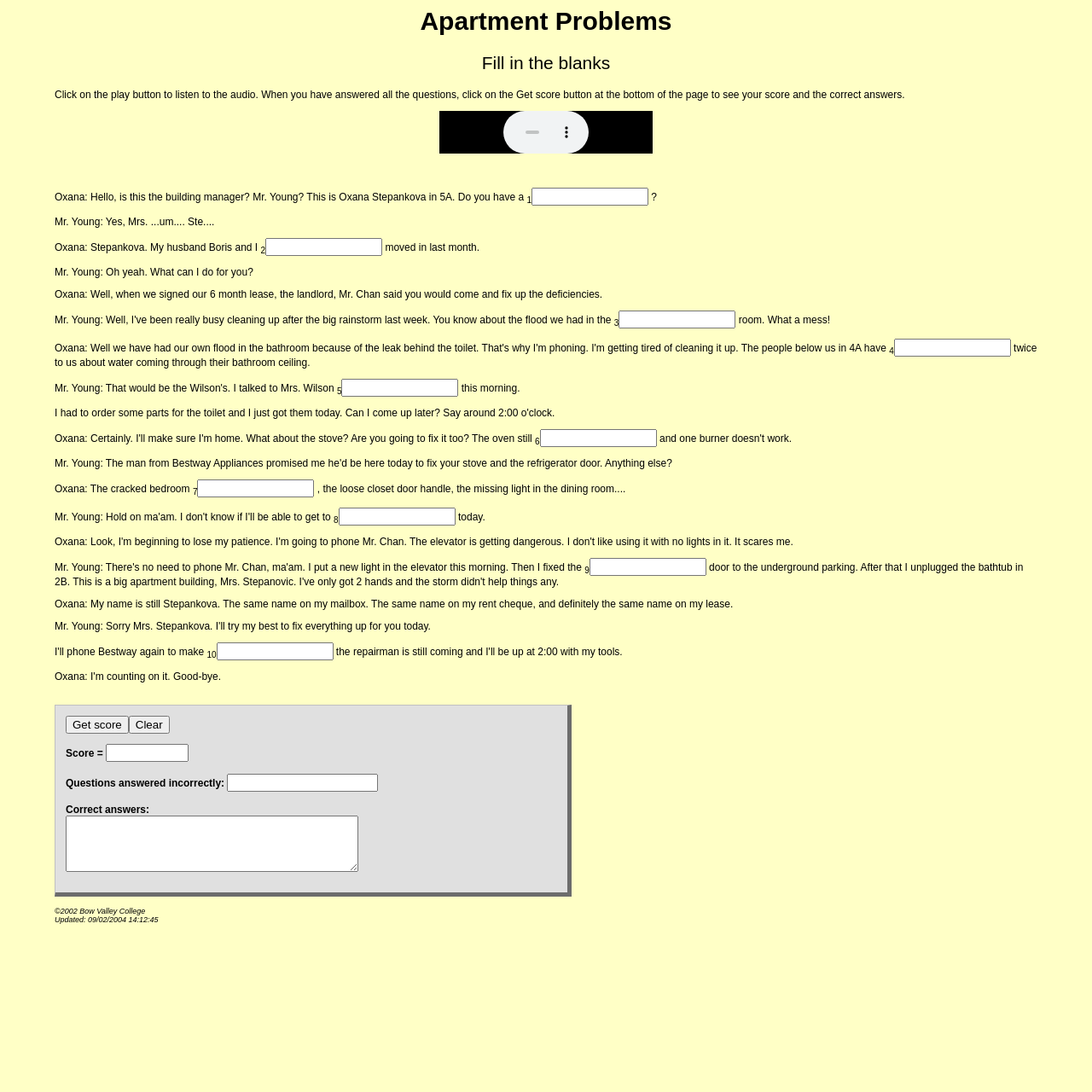Please mark the clickable region by giving the bounding box coordinates needed to complete this instruction: "Learn about 'Microsoft in education'".

None